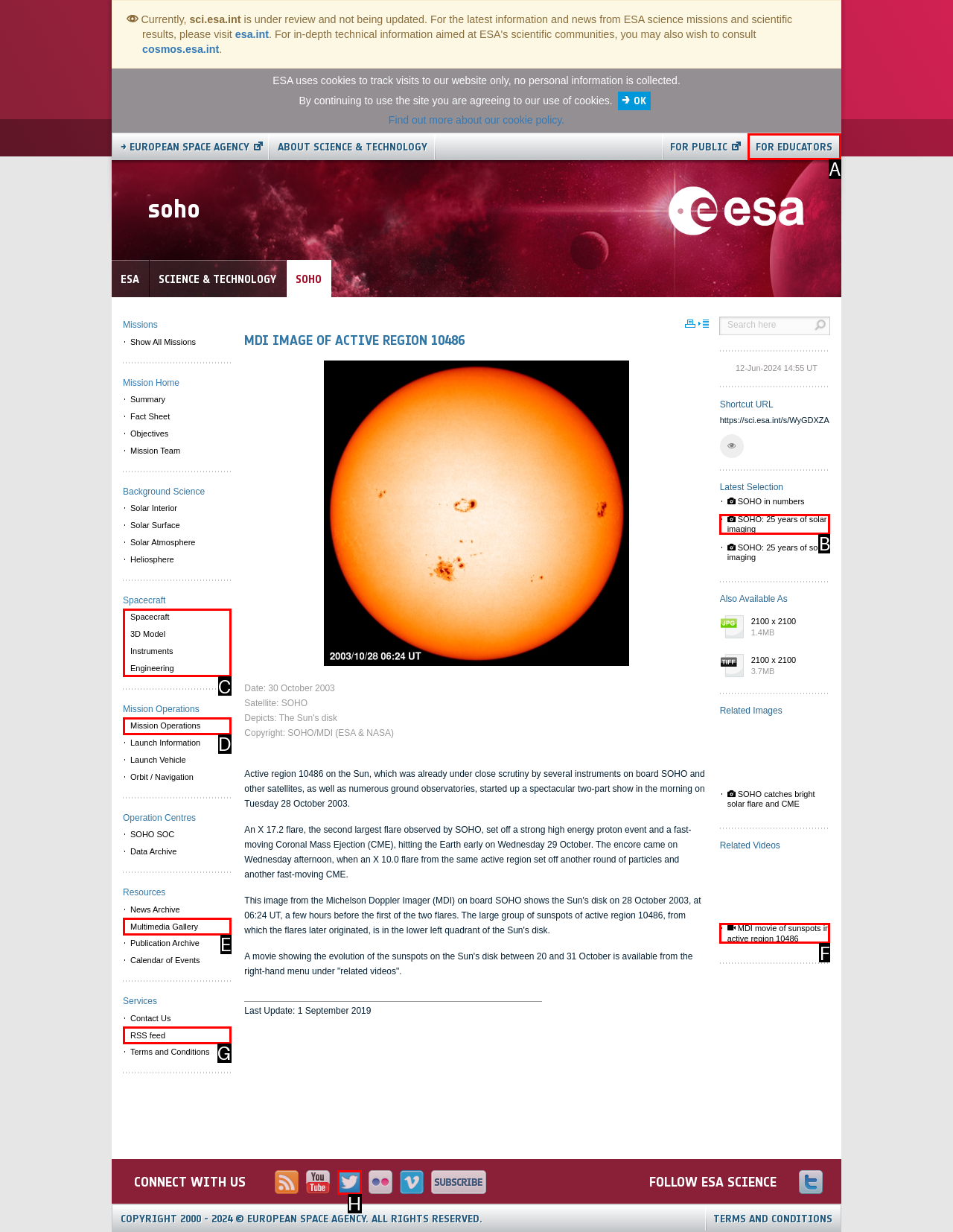Given the description: For educators
Identify the letter of the matching UI element from the options.

A